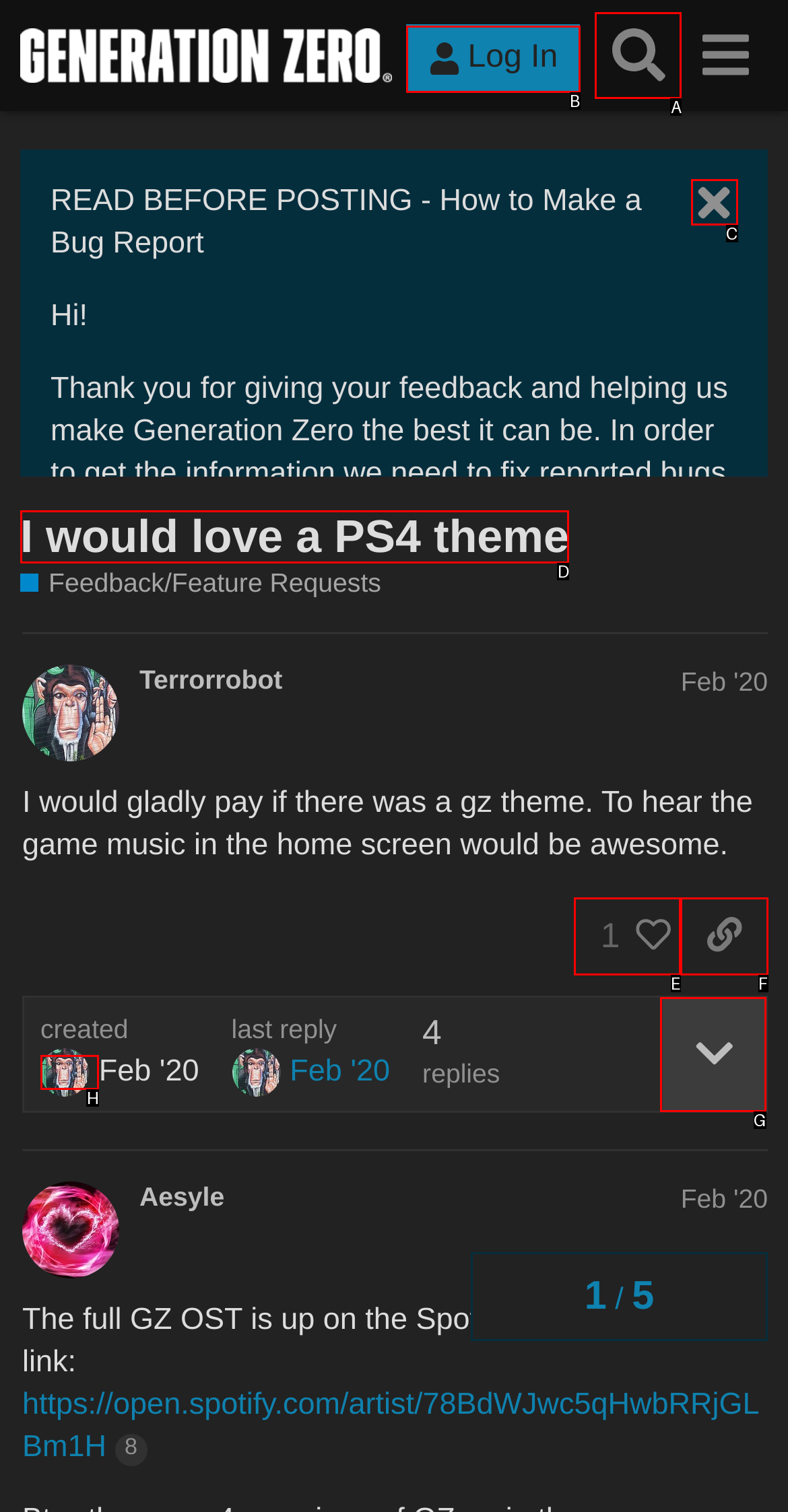What option should you select to complete this task: Log in to the forum? Indicate your answer by providing the letter only.

B